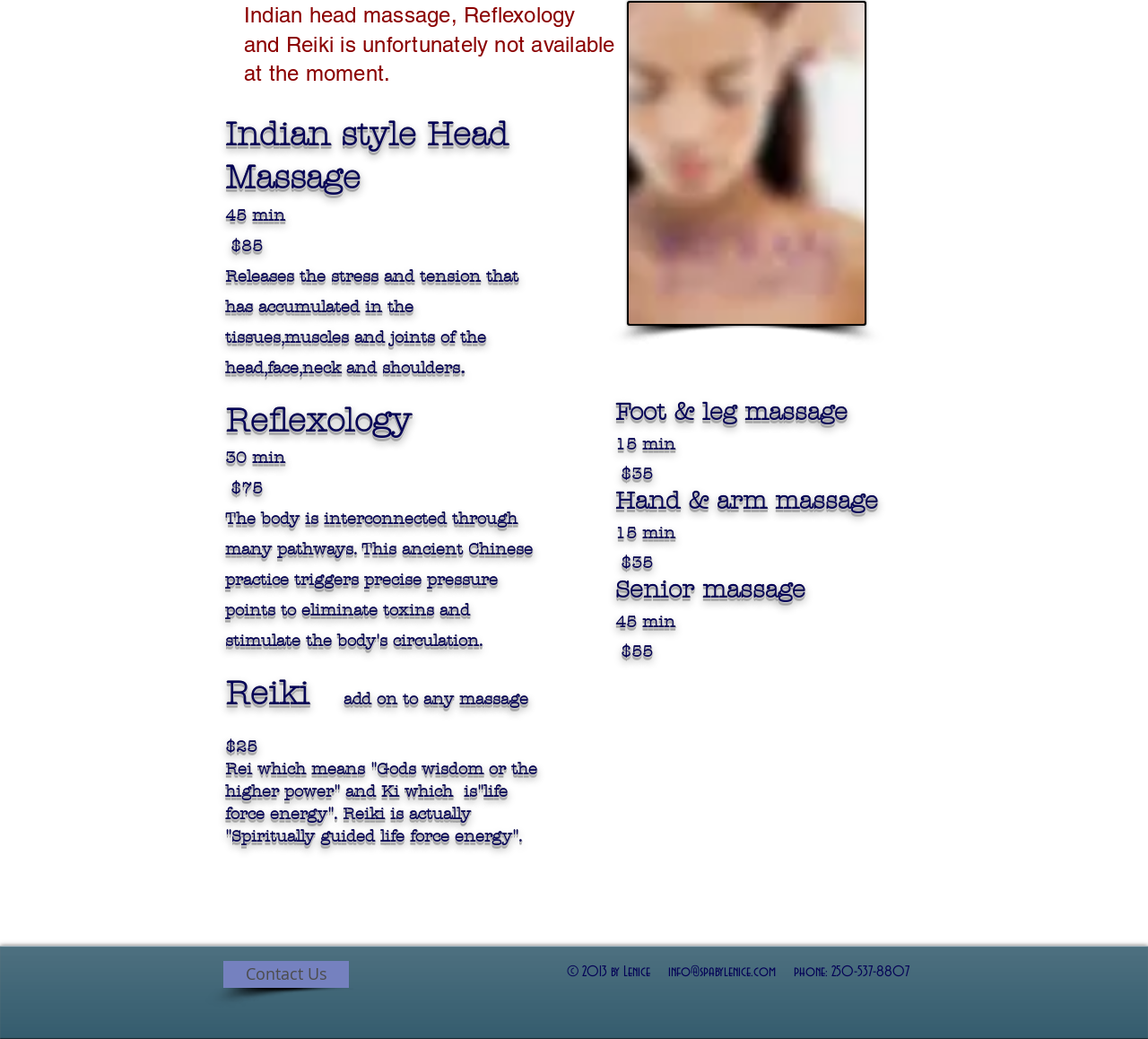Highlight the bounding box of the UI element that corresponds to this description: "info@spabylenice.com".

[0.582, 0.927, 0.676, 0.943]